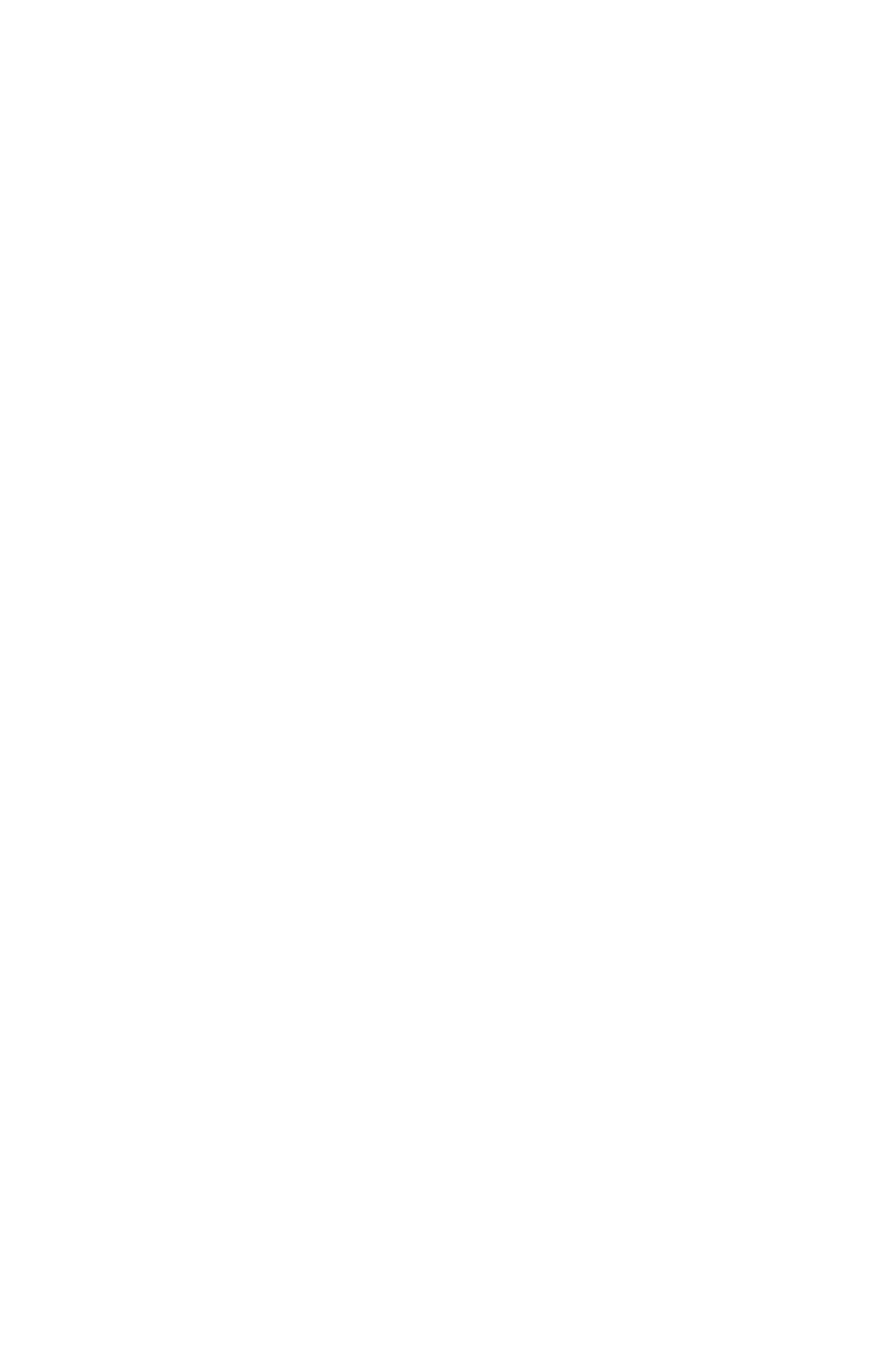Using a single word or phrase, answer the following question: 
How many words are in the third link?

3